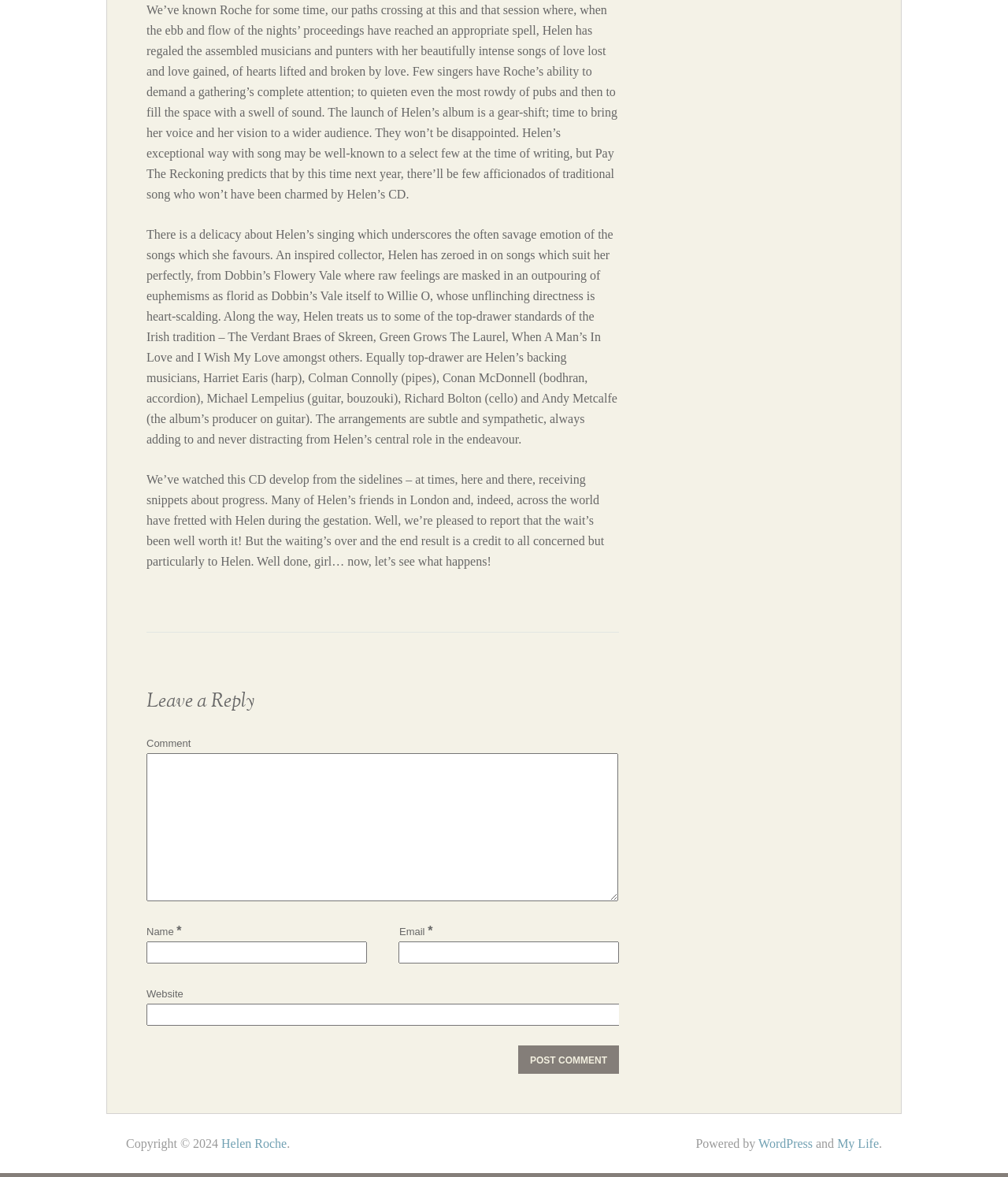What is the purpose of the text box labeled 'Comment'?
Observe the image and answer the question with a one-word or short phrase response.

To leave a comment